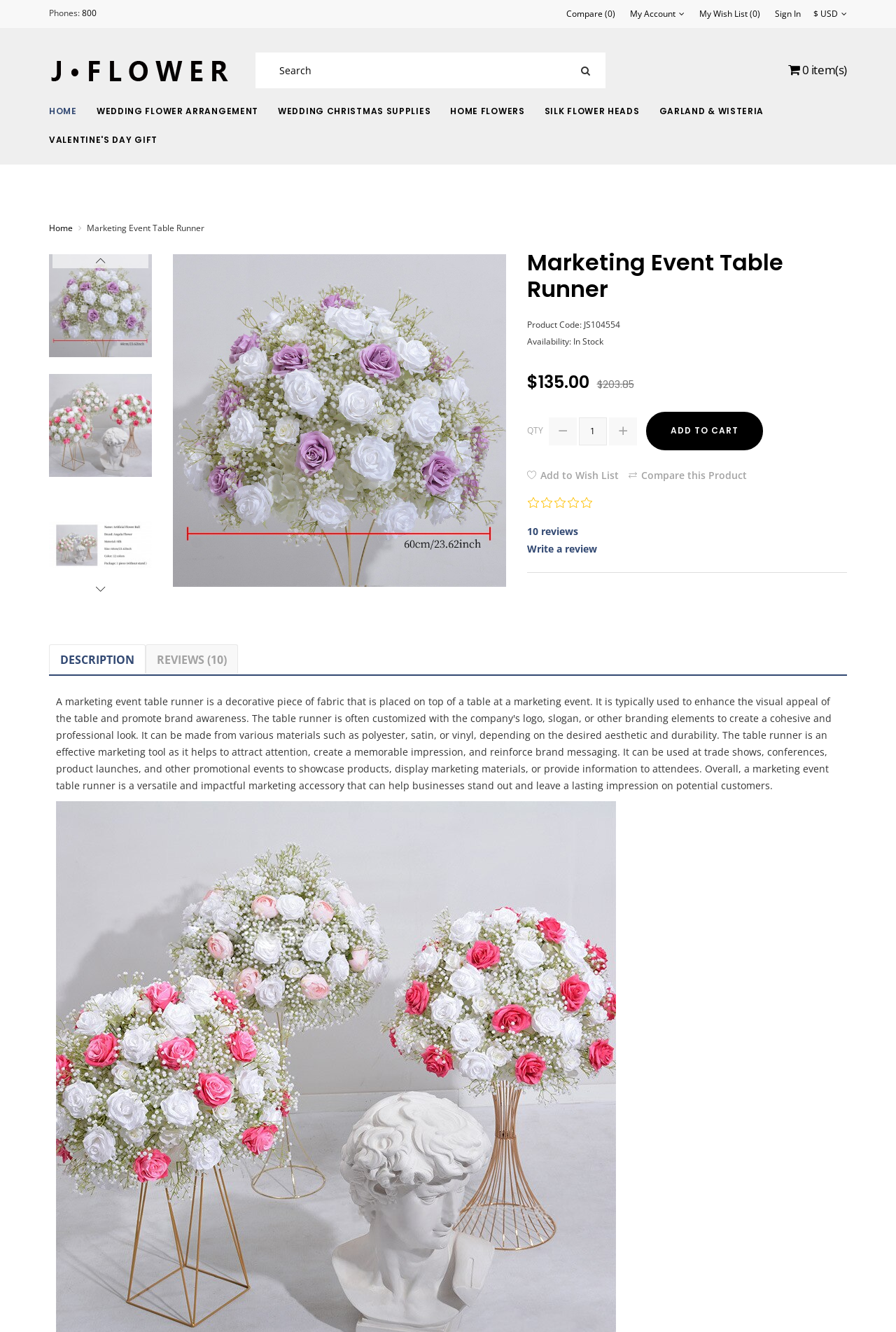From the element description: "Helpful Links for Veterans", extract the bounding box coordinates of the UI element. The coordinates should be expressed as four float numbers between 0 and 1, in the order [left, top, right, bottom].

None